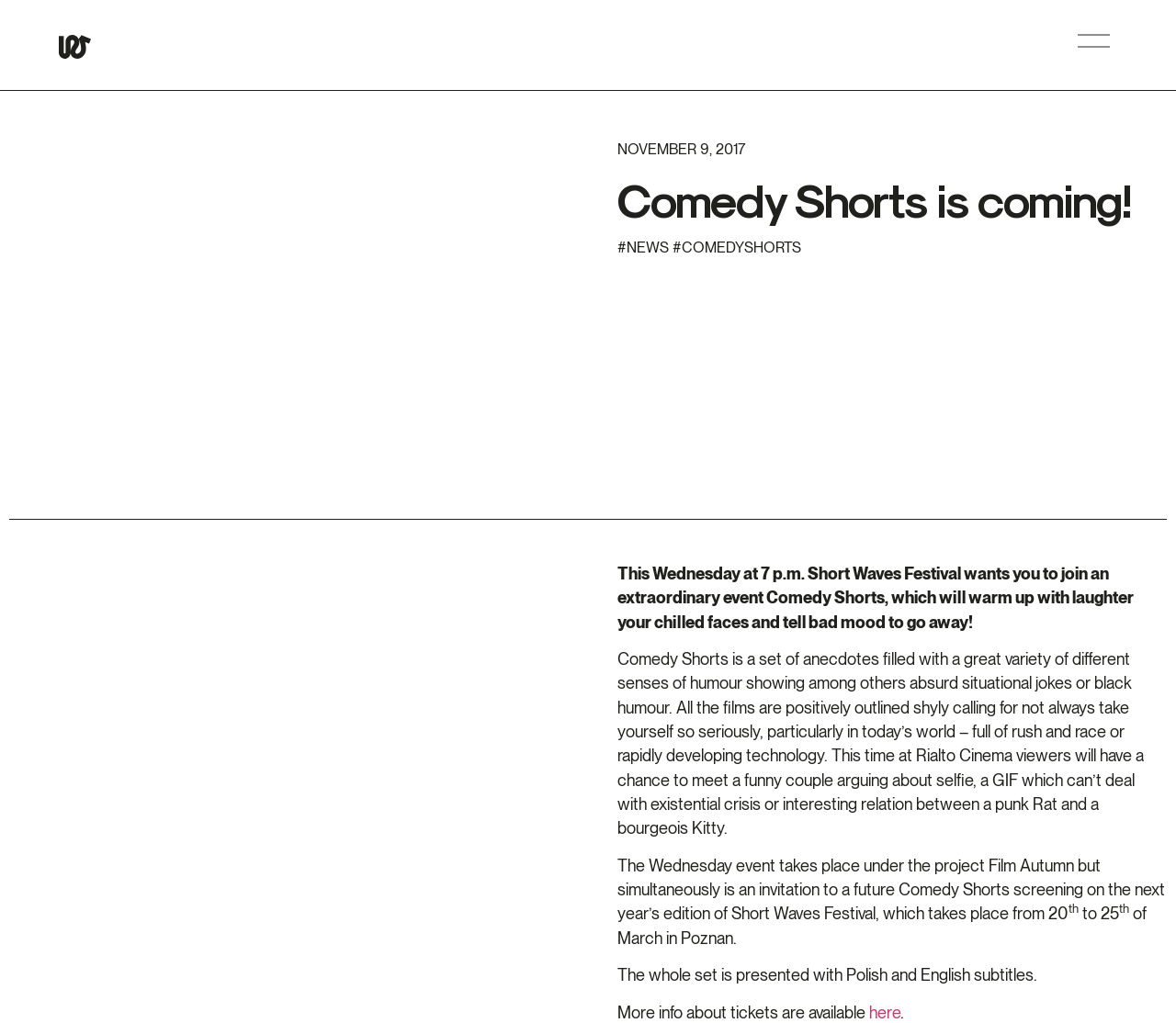Refer to the image and provide an in-depth answer to the question: 
What is the date of the Comedy Shorts event?

I found the date of the event by looking at the StaticText element with the content 'NOVEMBER 9, 2017' which is located at the top of the webpage.